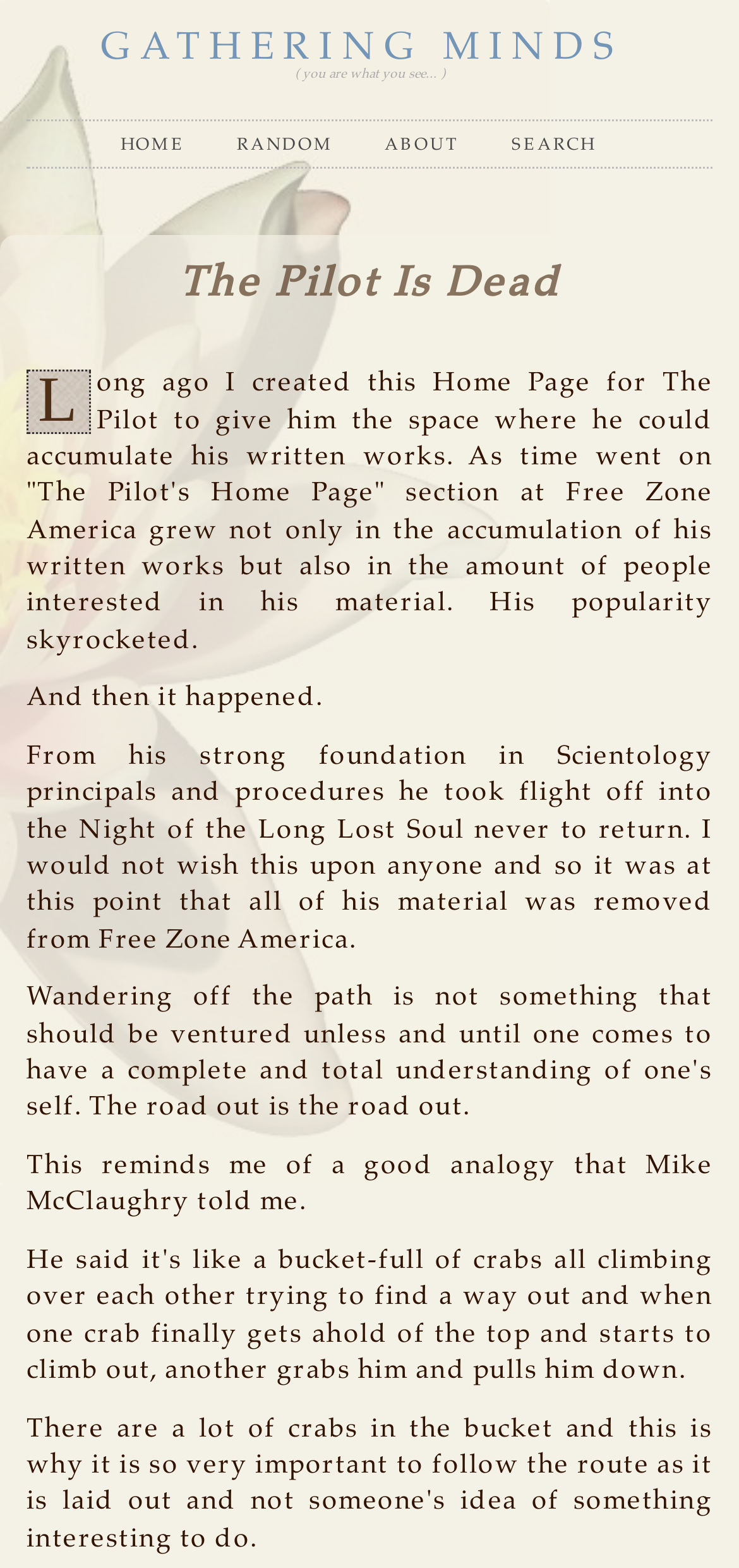Summarize the contents and layout of the webpage in detail.

The webpage is titled "The Pilot Is Dead" and has a prominent heading with the same title, located near the top of the page. Below the heading, there is a brief introduction to the page, which explains that it was created as a space for "The Pilot" to share his written works. The text goes on to describe how the page grew in popularity, but then "The Pilot" abandoned his foundation in Scientology principles and procedures, leading to the removal of his material from another website, Free Zone America.

Above the heading, there is a row of five links: "GATHERING MINDS", "( you are what you see... )", "home", "random", and "about", which are evenly spaced across the top of the page. The "search" link is located to the right of the "about" link. 

There is also a single character "L" displayed prominently on the page, situated below the row of links and to the left of the main text.